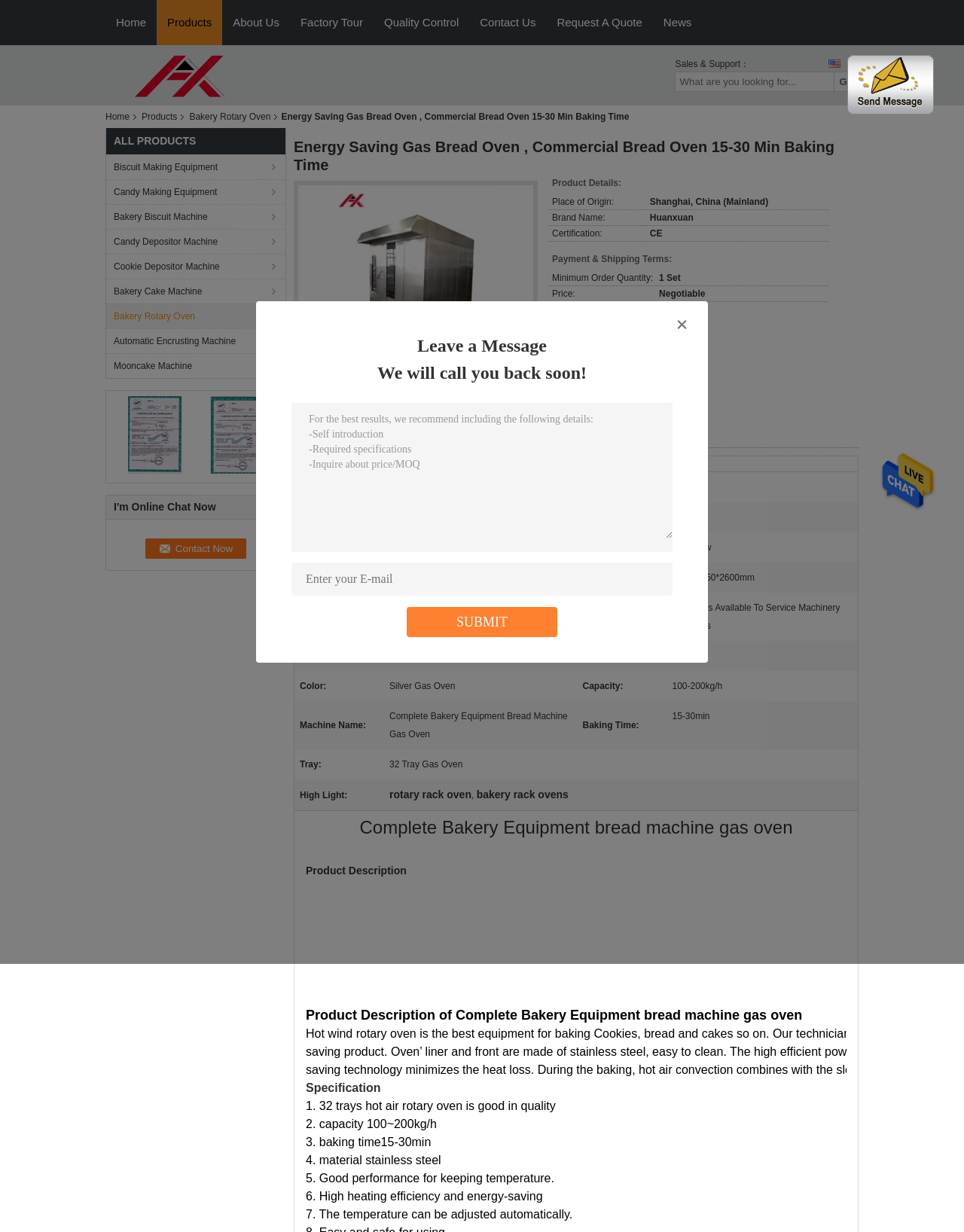What is the brand name of the product?
Look at the image and respond to the question as thoroughly as possible.

I found the answer by looking at the table element with the rowheader 'Brand Name:' and the corresponding gridcell with the text 'Huanxuan'.